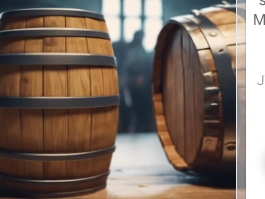What is the significance of barrels in the context?
Kindly give a detailed and elaborate answer to the question.

The image relates to discussions about beer storage and measurements, evoking themes of brewing traditions and the importance of barrels in aging and preserving craft beverages.